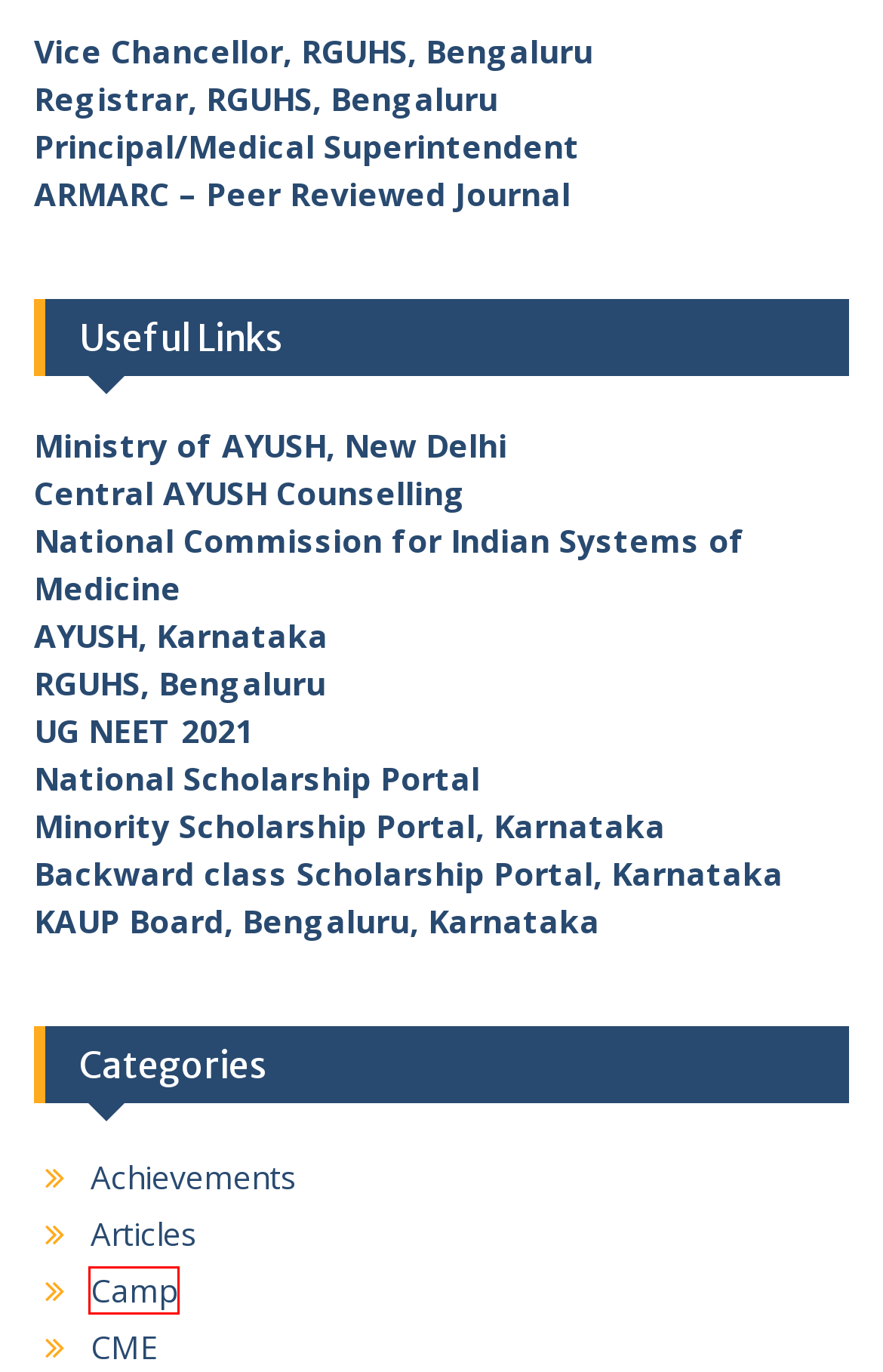You are given a screenshot depicting a webpage with a red bounding box around a UI element. Select the description that best corresponds to the new webpage after clicking the selected element. Here are the choices:
A. October 2022
B. Camp
C. NCISM | Home
D. Achievements
E. Journals
F. Principal/Med. Supt.
G. CME
H. September 2019

B